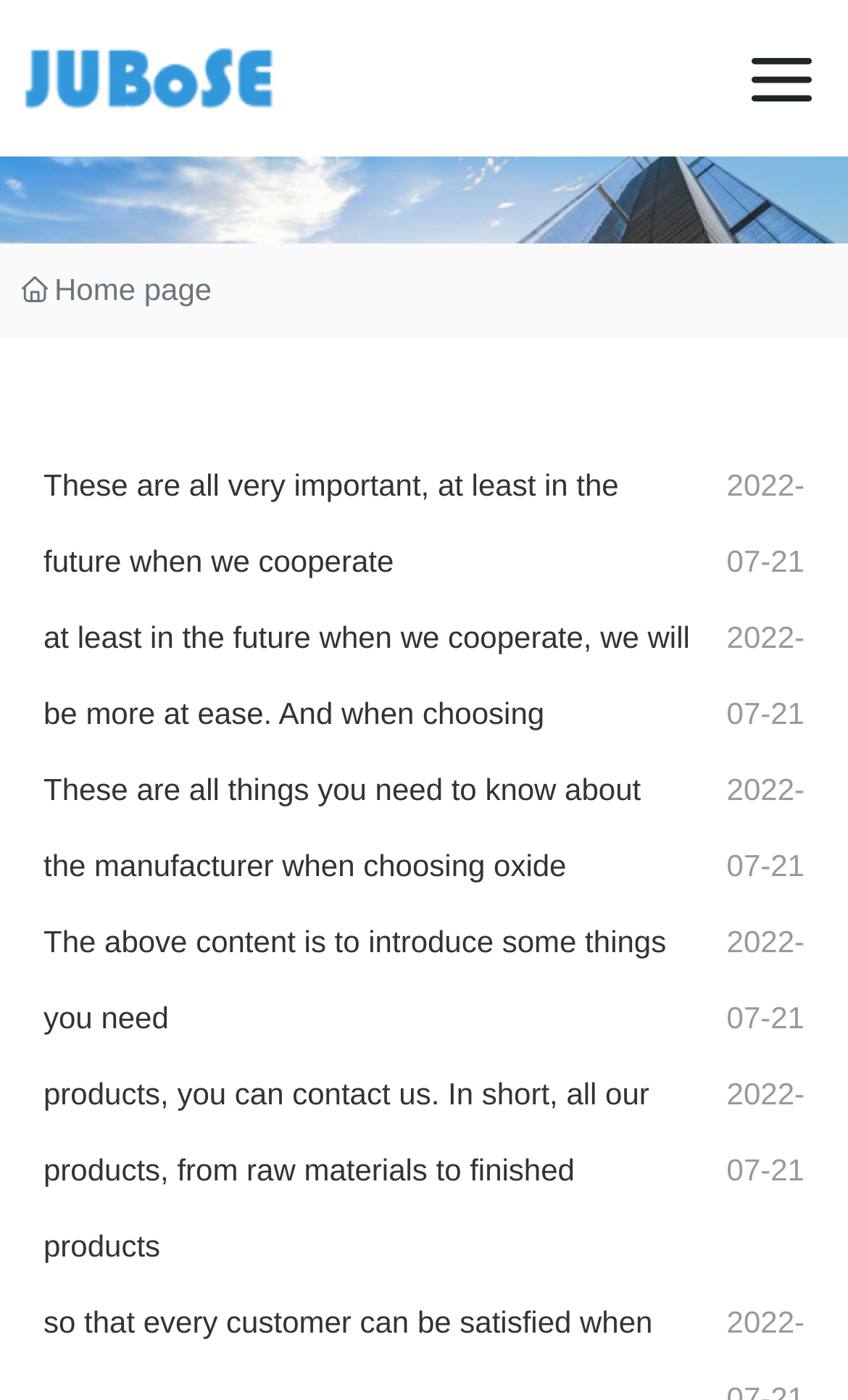Locate the bounding box coordinates of the clickable region to complete the following instruction: "Learn about the importance of cooperation."

[0.051, 0.333, 0.73, 0.413]